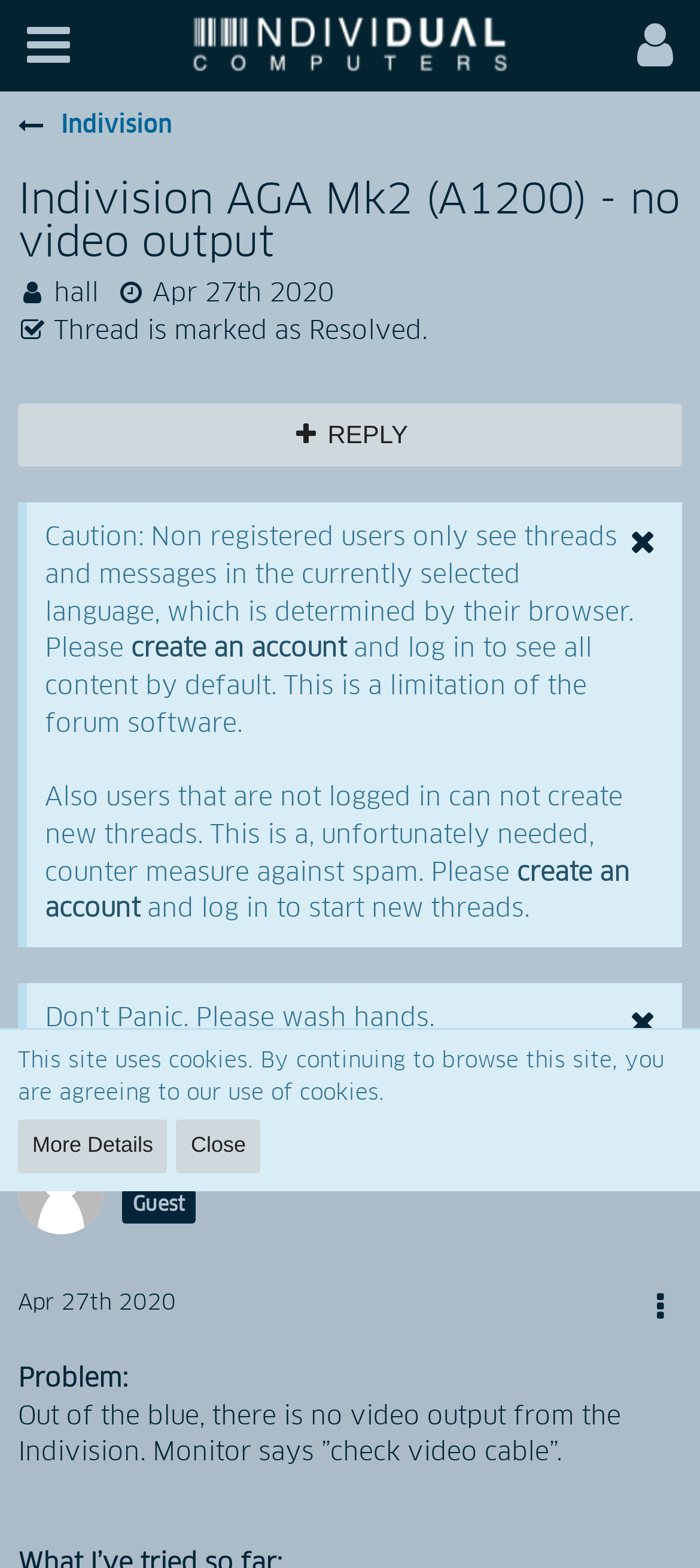Create an elaborate caption for the webpage.

The webpage appears to be a forum thread discussing an issue with an Indivision AGA Mk2 (A1200) device, specifically a problem with no video output. 

At the top of the page, there are two buttons, "Menu" and "User Menu", positioned on the left and right sides, respectively. Below these buttons, there is a link and a list item with the title "Indivision". 

The main content of the page is a forum thread, which includes a heading that reads "Indivision AGA Mk2 (A1200) - no video output". Below the heading, there is a post from a user named "hall" dated April 27th, 2020, with a timestamp of 11:24 am. The post describes the problem with the Indivision device. 

To the right of the post, there is a link to reply to the thread. Below the post, there are several notices and warnings, including one that informs users that they need to create an account and log in to see all content by default, and another that explains why users who are not logged in cannot create new threads. 

Further down the page, there is another section with a heading that appears to be a continuation of the original post, with the text "Problem: Out of the blue, there is no video output from the Indivision. Monitor says ”check video cable”." 

At the bottom of the page, there is a notice about the site using cookies, with links to "More Details" and "Close".